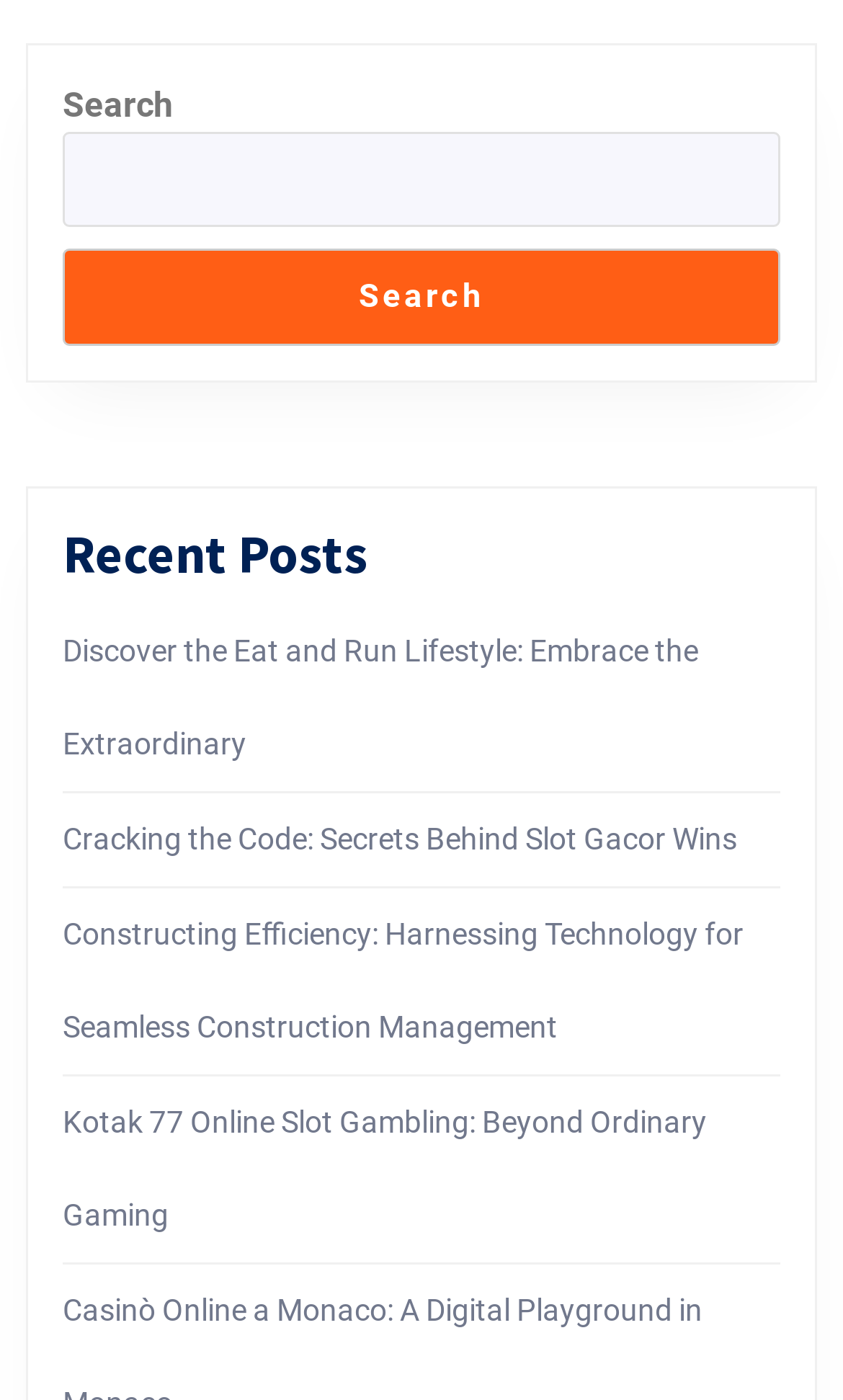What is the topic of the first blog post?
We need a detailed and exhaustive answer to the question. Please elaborate.

The first link on the webpage has the text 'Discover the Eat and Run Lifestyle: Embrace the Extraordinary', which suggests that the first blog post is about the Eat and Run Lifestyle.